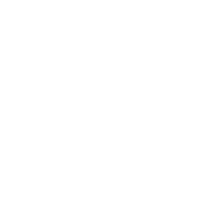Where does the company operate?
Please provide a single word or phrase as the answer based on the screenshot.

Greater Boise area and Southern Idaho